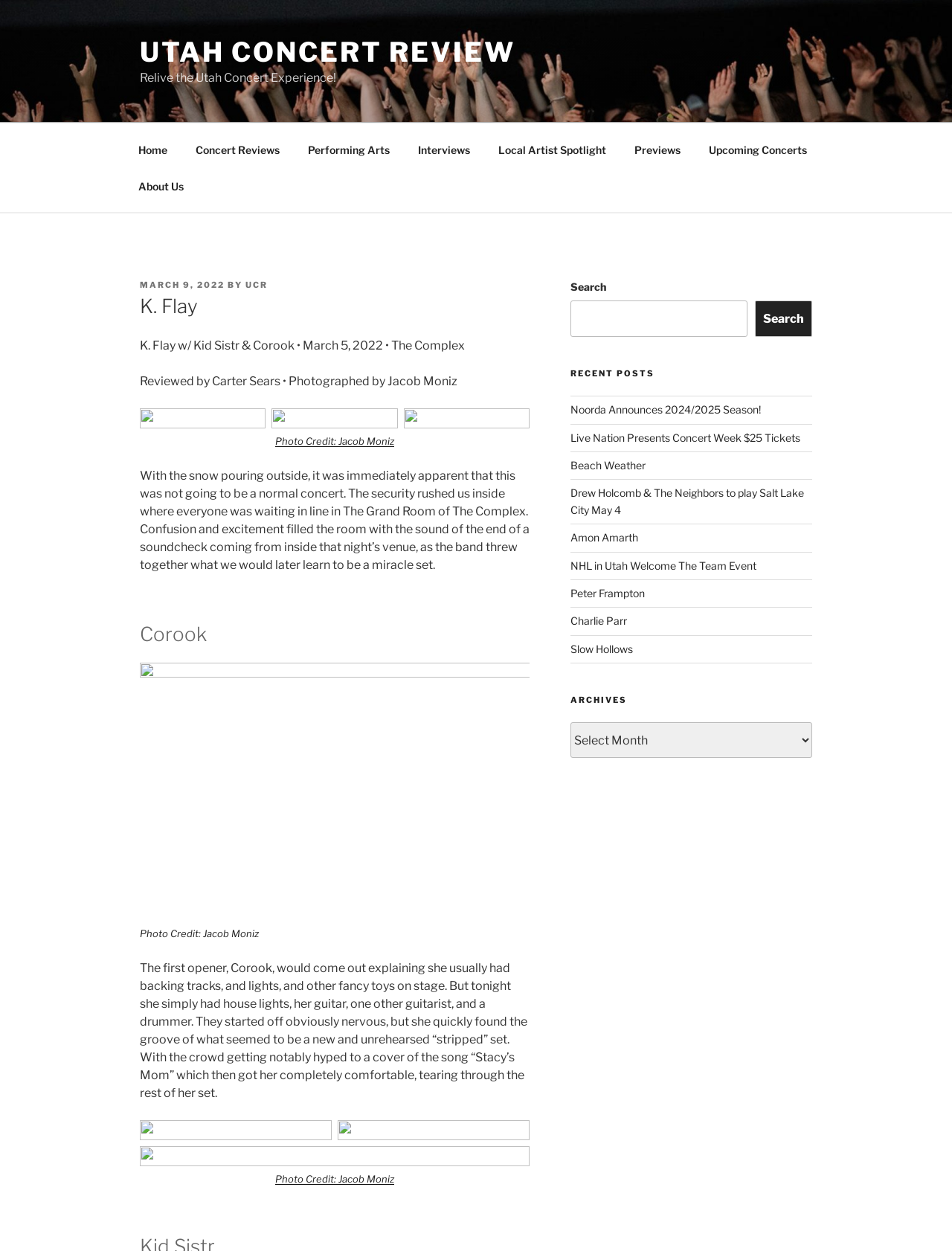Determine the coordinates of the bounding box that should be clicked to complete the instruction: "Check the recent posts". The coordinates should be represented by four float numbers between 0 and 1: [left, top, right, bottom].

[0.599, 0.294, 0.853, 0.303]